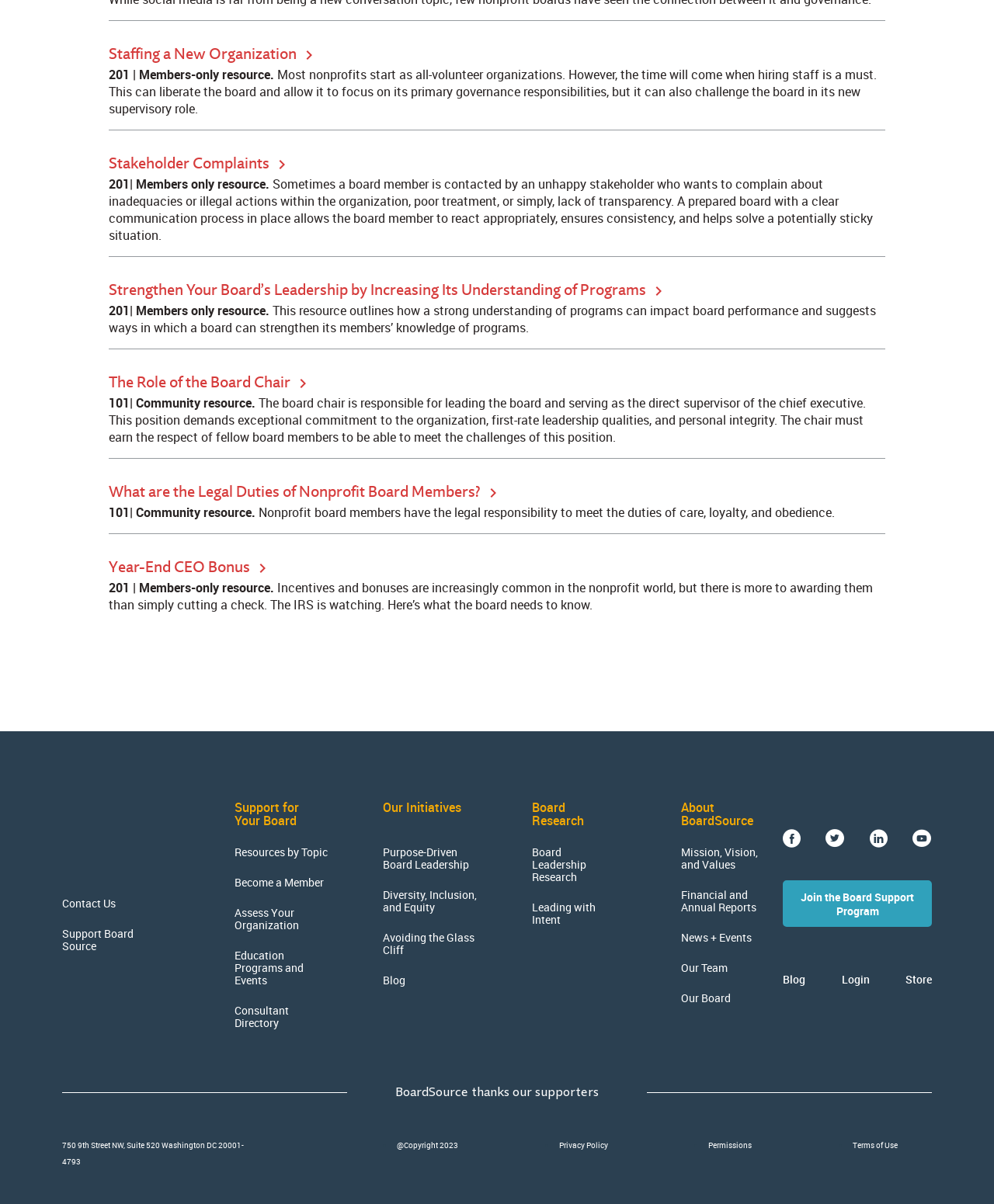Based on the image, please elaborate on the answer to the following question:
What is the purpose of the 'Support for Your Board' section?

The 'Support for Your Board' section appears to provide resources and support for nonprofit boards, including links to topics such as 'Resources by Topic', 'Become a Member', and 'Assess Your Organization', indicating that it is a hub for board-related information and tools.